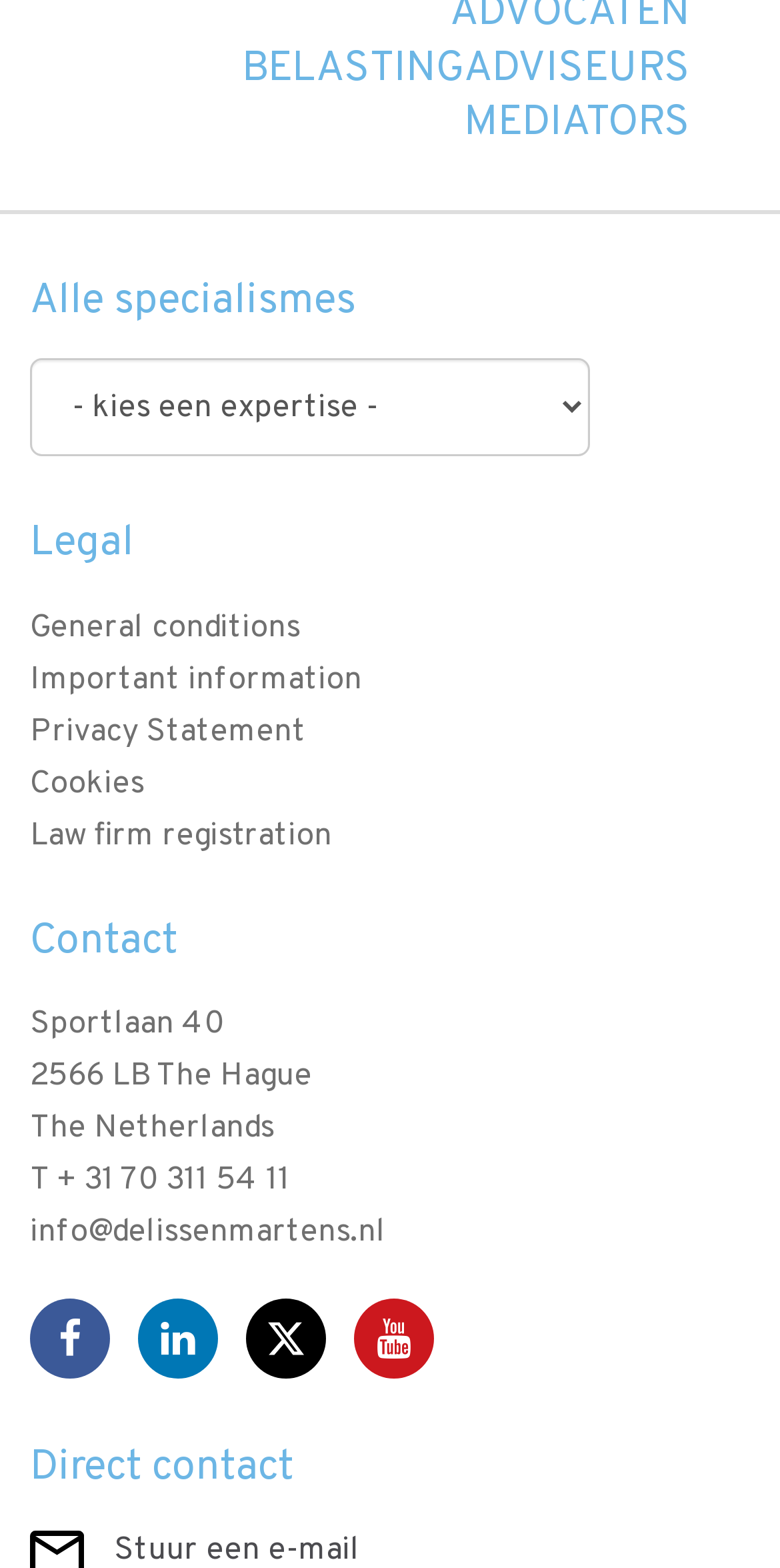Respond to the following question with a brief word or phrase:
How can you contact the law firm by phone?

T + 31 70 311 54 11